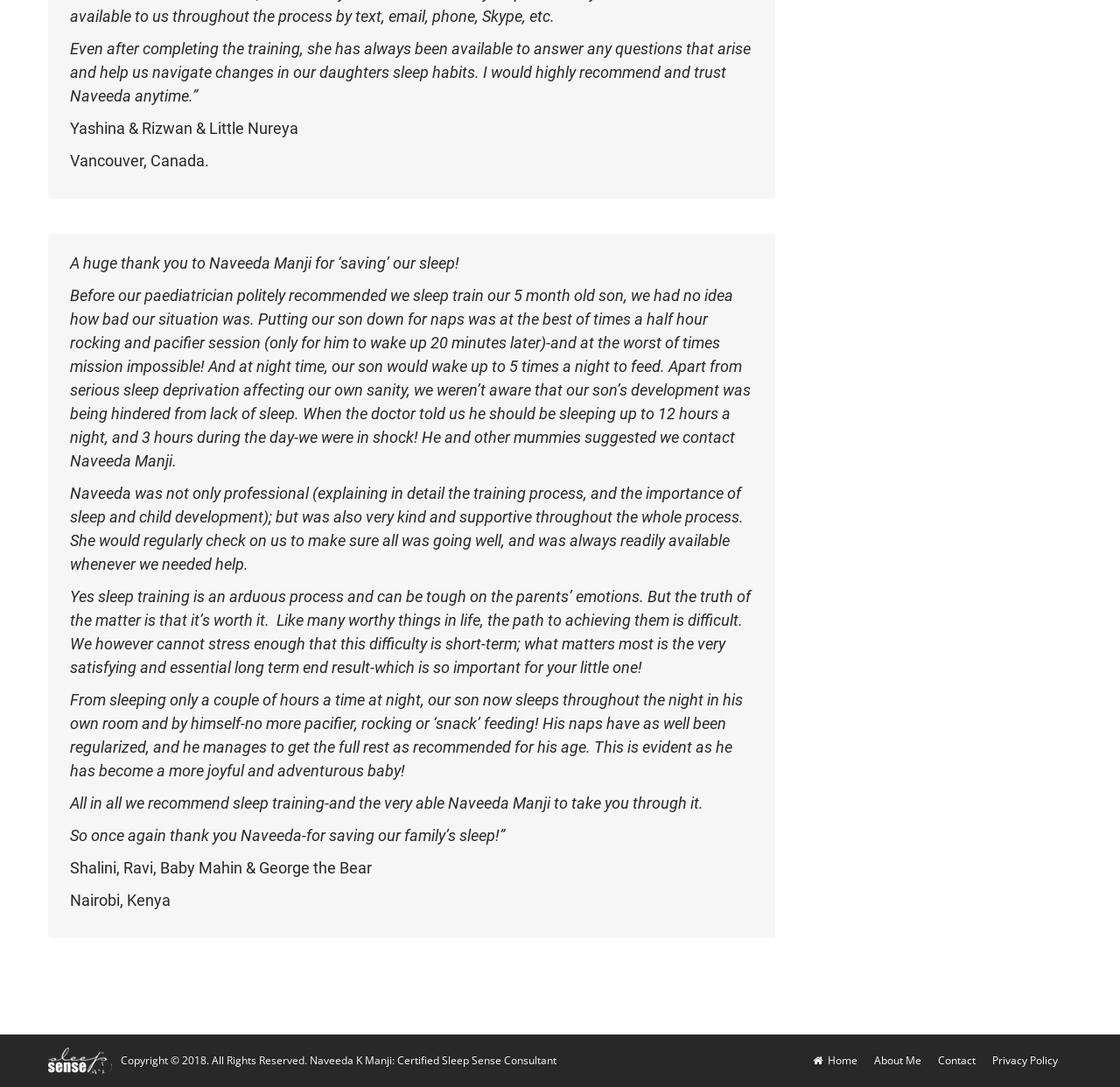What is the copyright information at the bottom of the page?
Can you provide a detailed and comprehensive answer to the question?

The copyright information is displayed at the bottom of the page, indicating that the content of the webpage is owned by Naveeda K Manji, a certified sleep sense consultant.